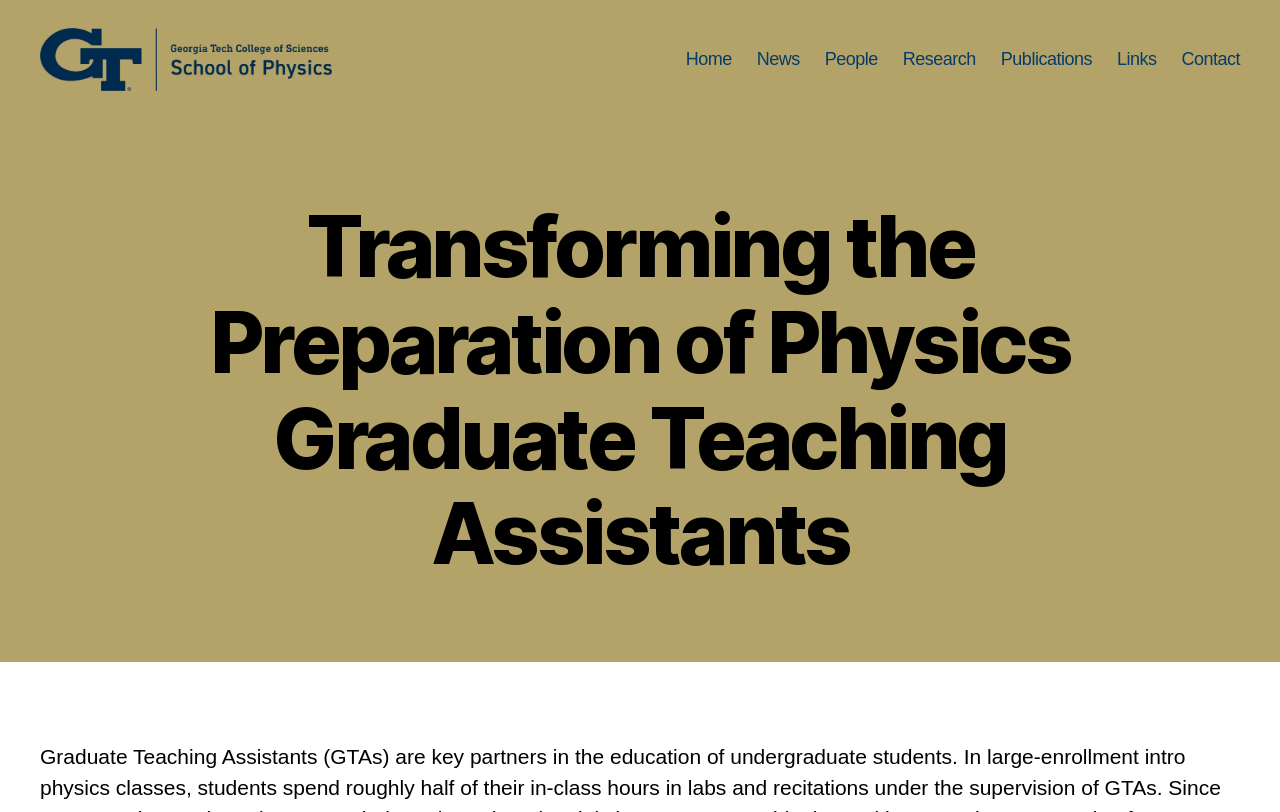How many navigation links are there?
Using the visual information, respond with a single word or phrase.

7